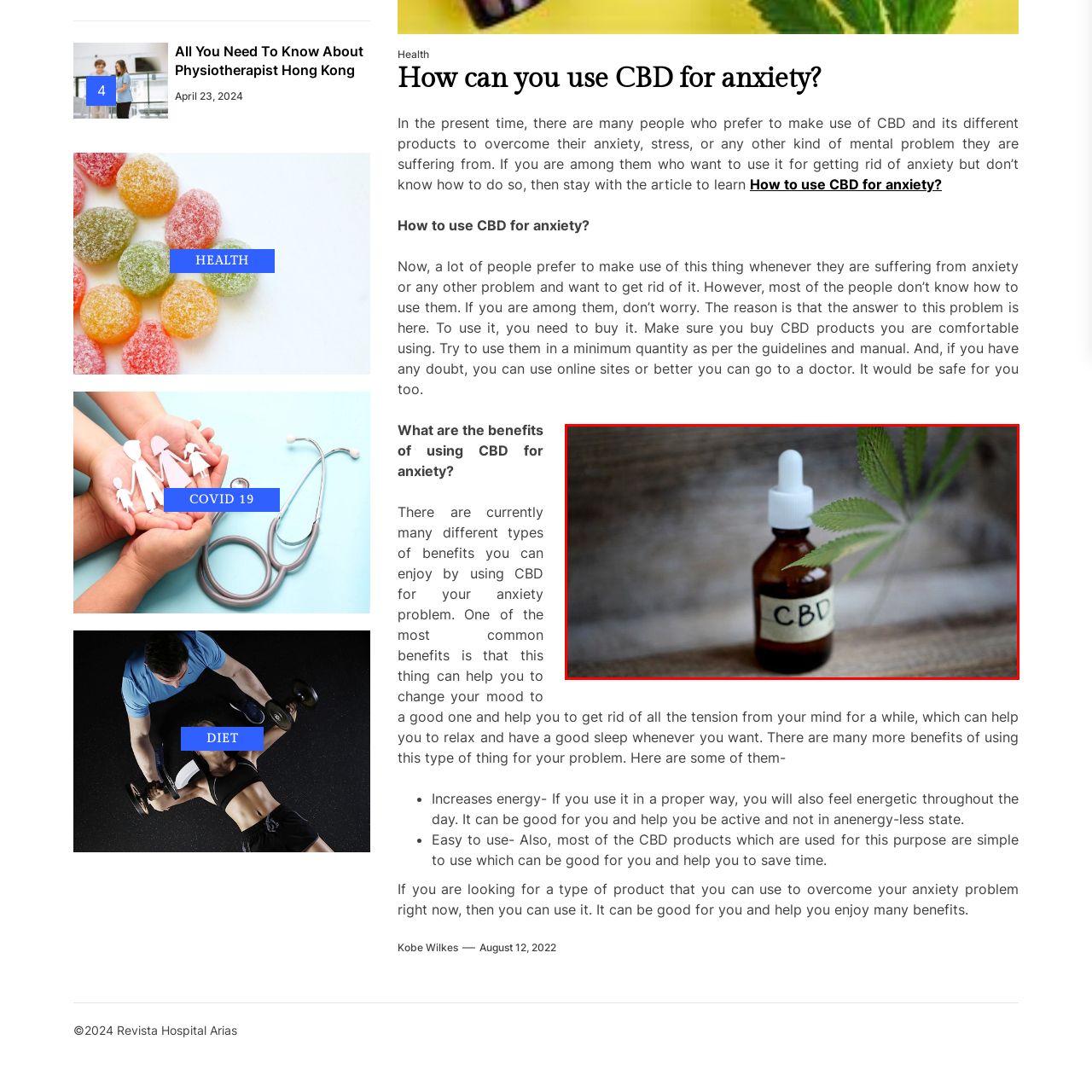Look at the area marked with a blue rectangle, What is the material of the surface in the background? 
Provide your answer using a single word or phrase.

Wood